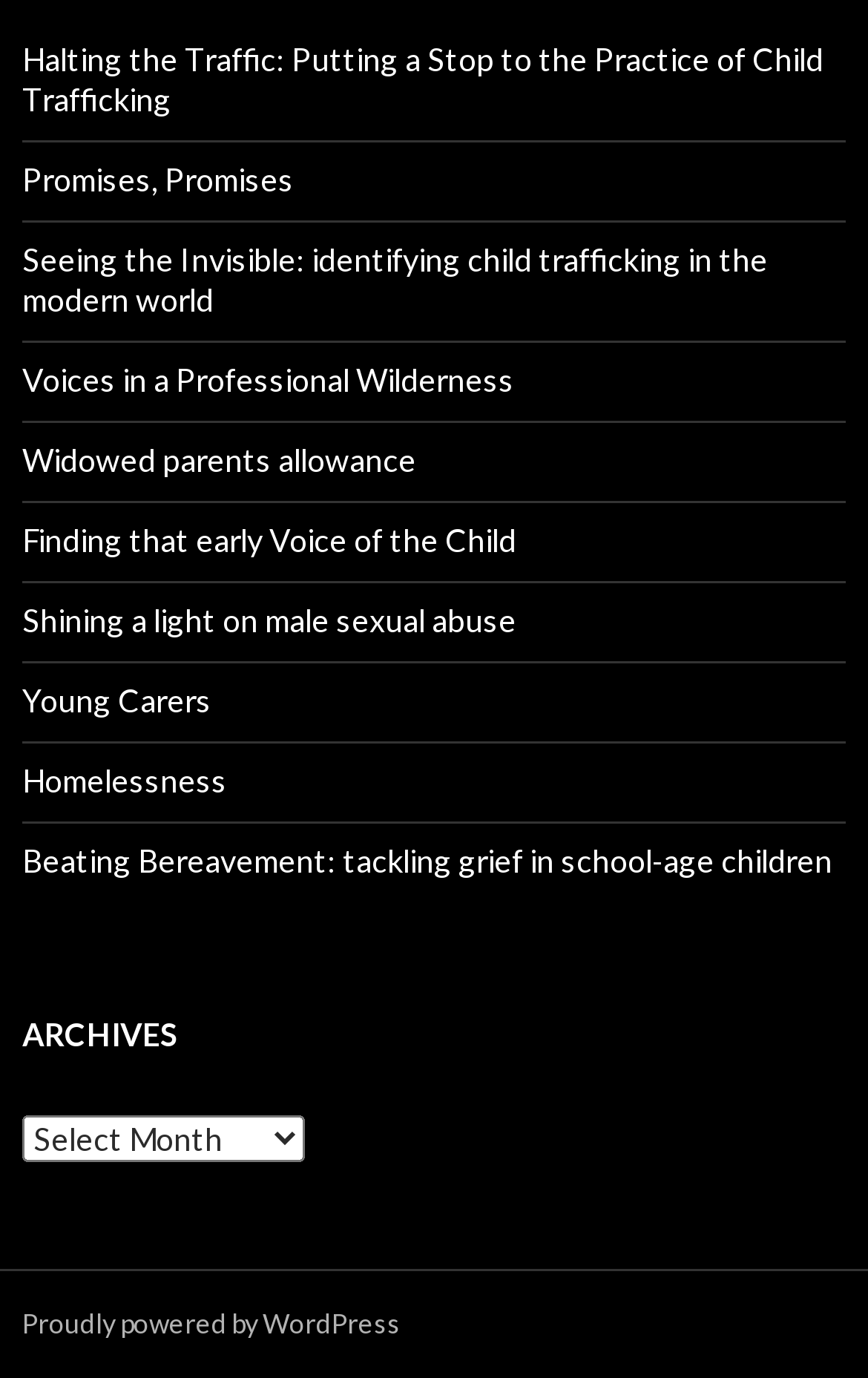Locate the bounding box coordinates of the area you need to click to fulfill this instruction: 'Select an option from the 'Archives' combobox'. The coordinates must be in the form of four float numbers ranging from 0 to 1: [left, top, right, bottom].

[0.026, 0.809, 0.351, 0.843]